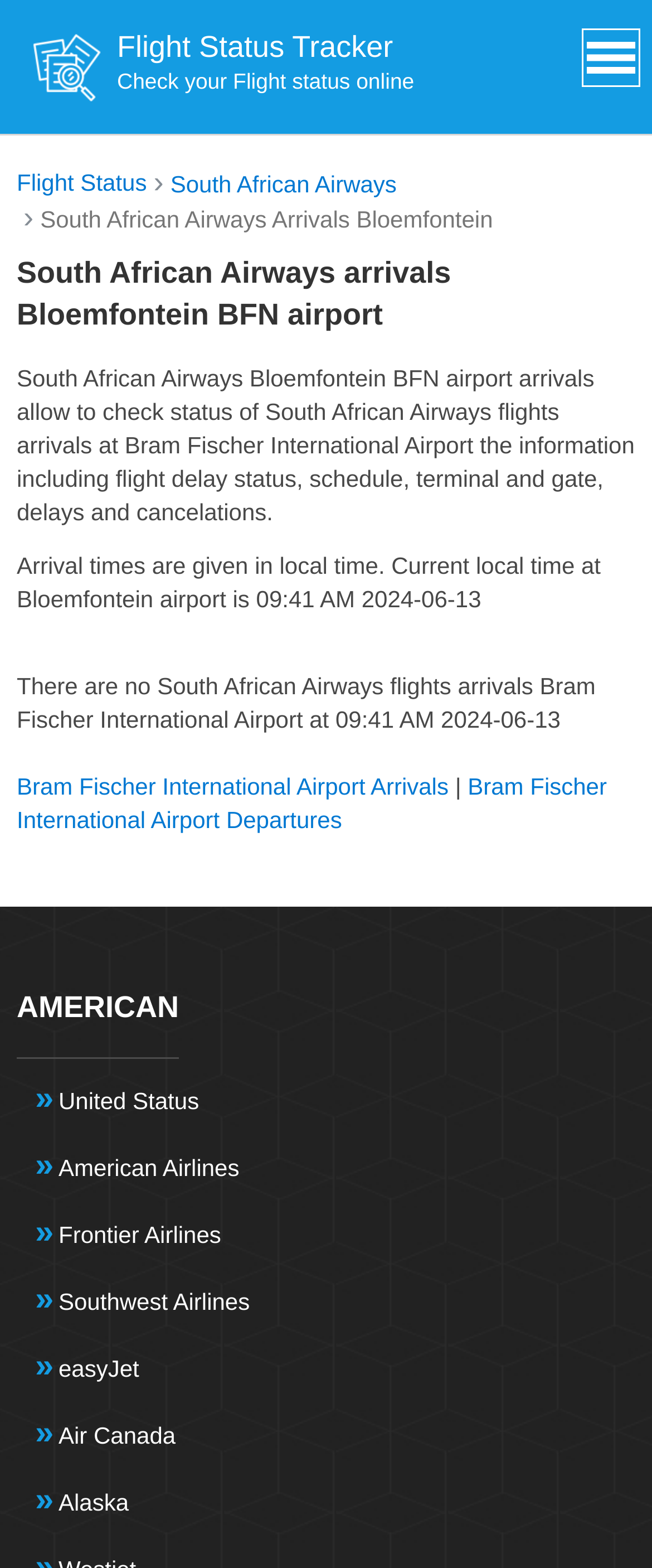Can you find the bounding box coordinates for the UI element given this description: "Bram Fischer International Airport Arrivals"? Provide the coordinates as four float numbers between 0 and 1: [left, top, right, bottom].

[0.026, 0.493, 0.688, 0.51]